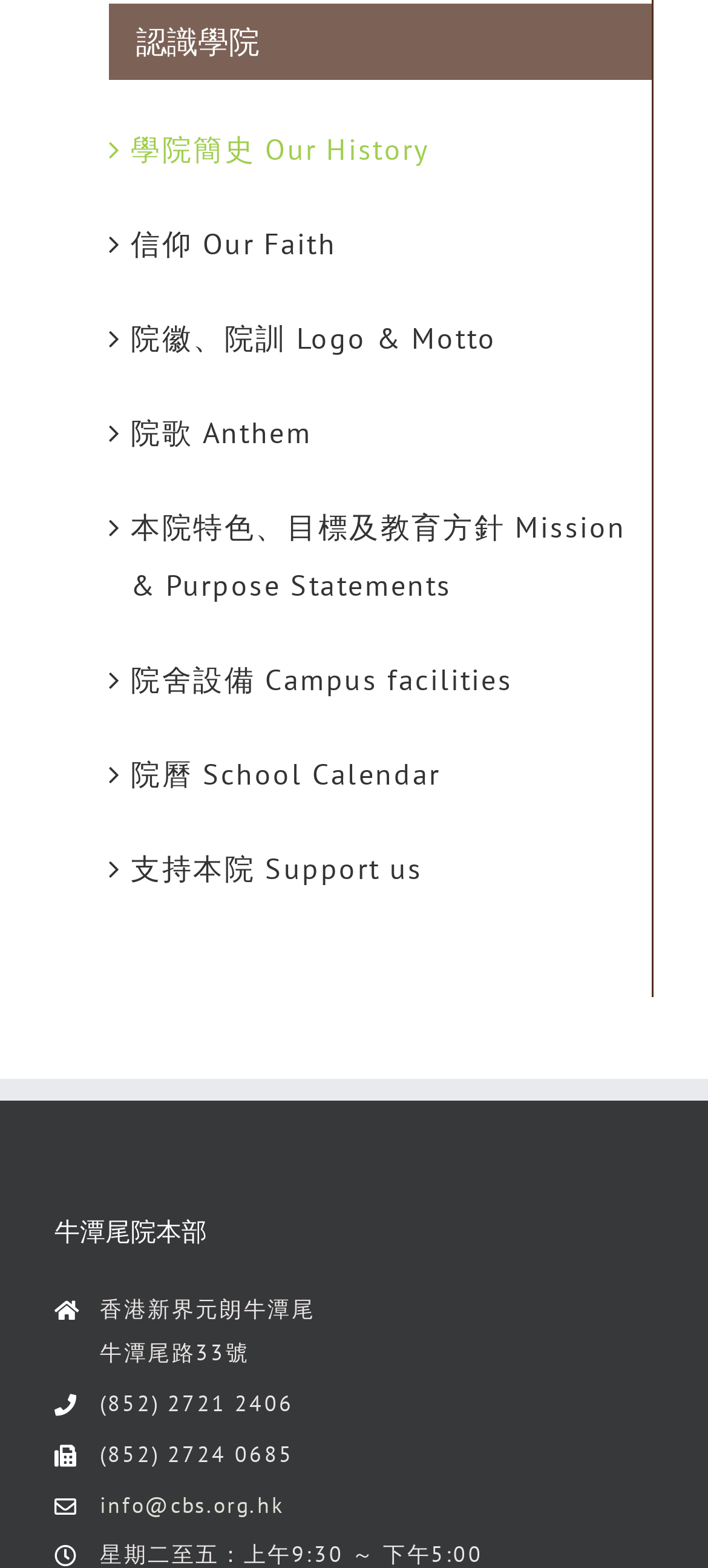Highlight the bounding box coordinates of the element you need to click to perform the following instruction: "Check the school calendar."

[0.185, 0.482, 0.622, 0.505]